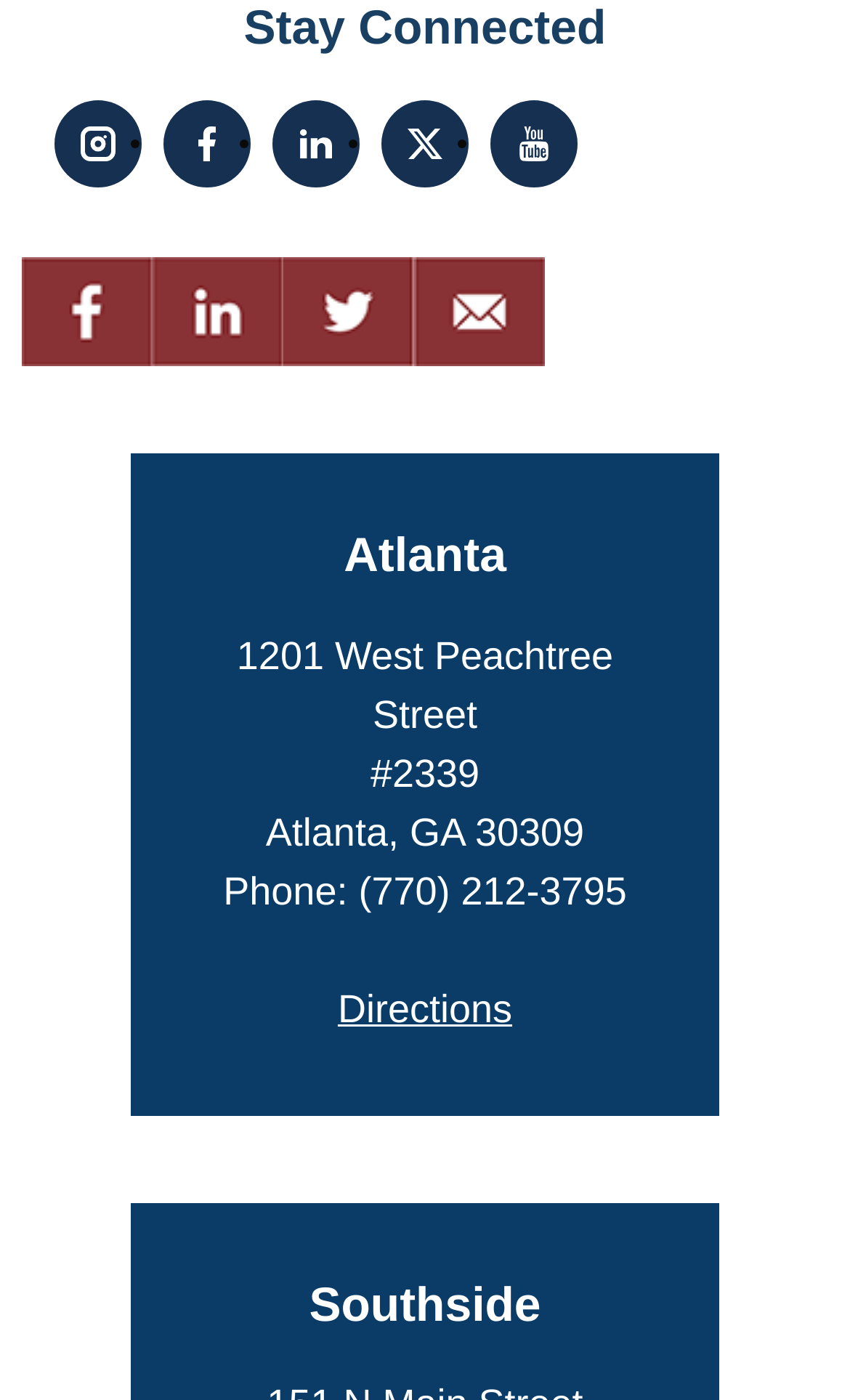Select the bounding box coordinates of the element I need to click to carry out the following instruction: "view Atlanta, Georgia Map".

[0.026, 0.546, 0.974, 0.571]